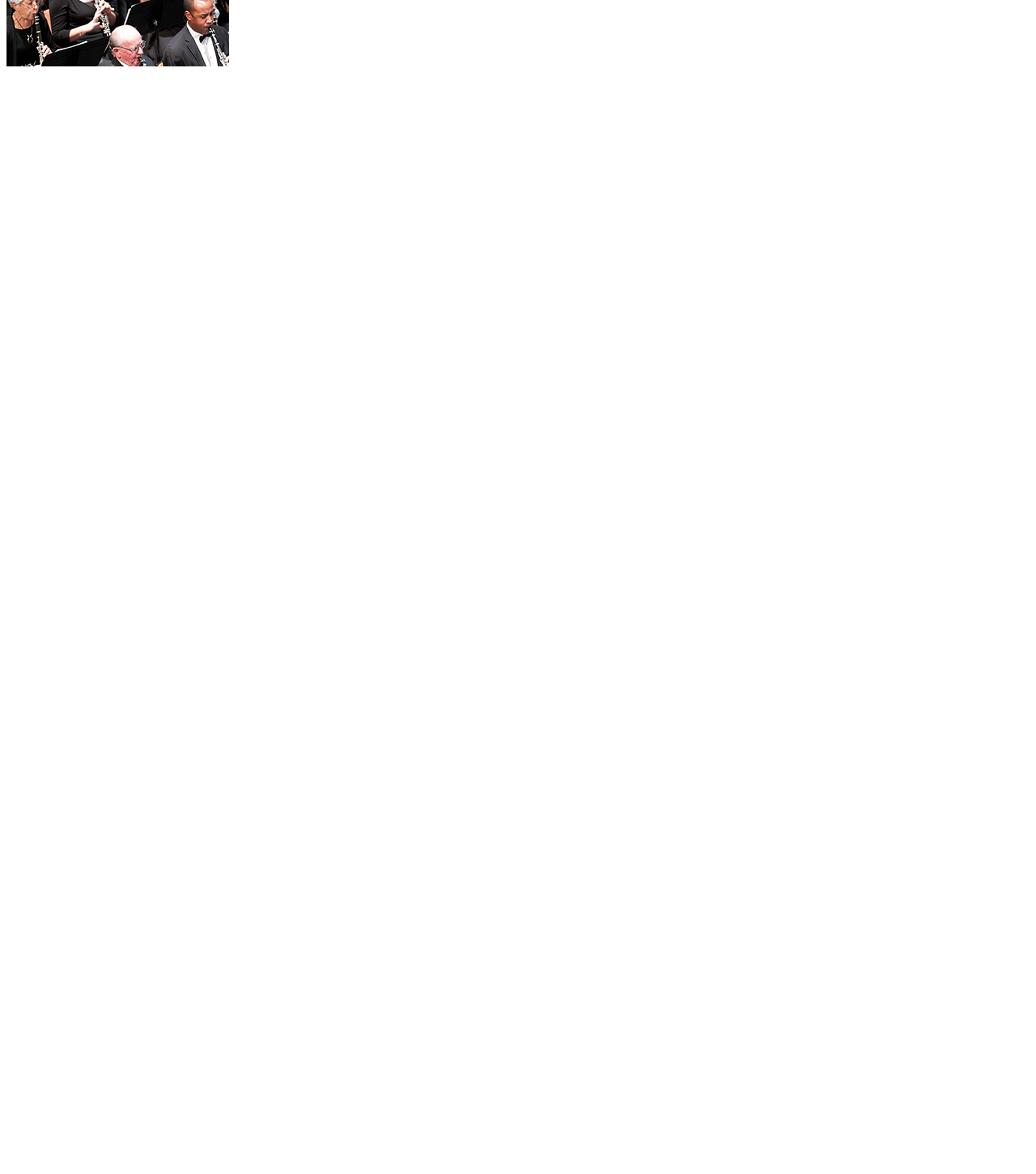What is the layout of the links on the webpage?
Please look at the screenshot and answer using one word or phrase.

Vertical